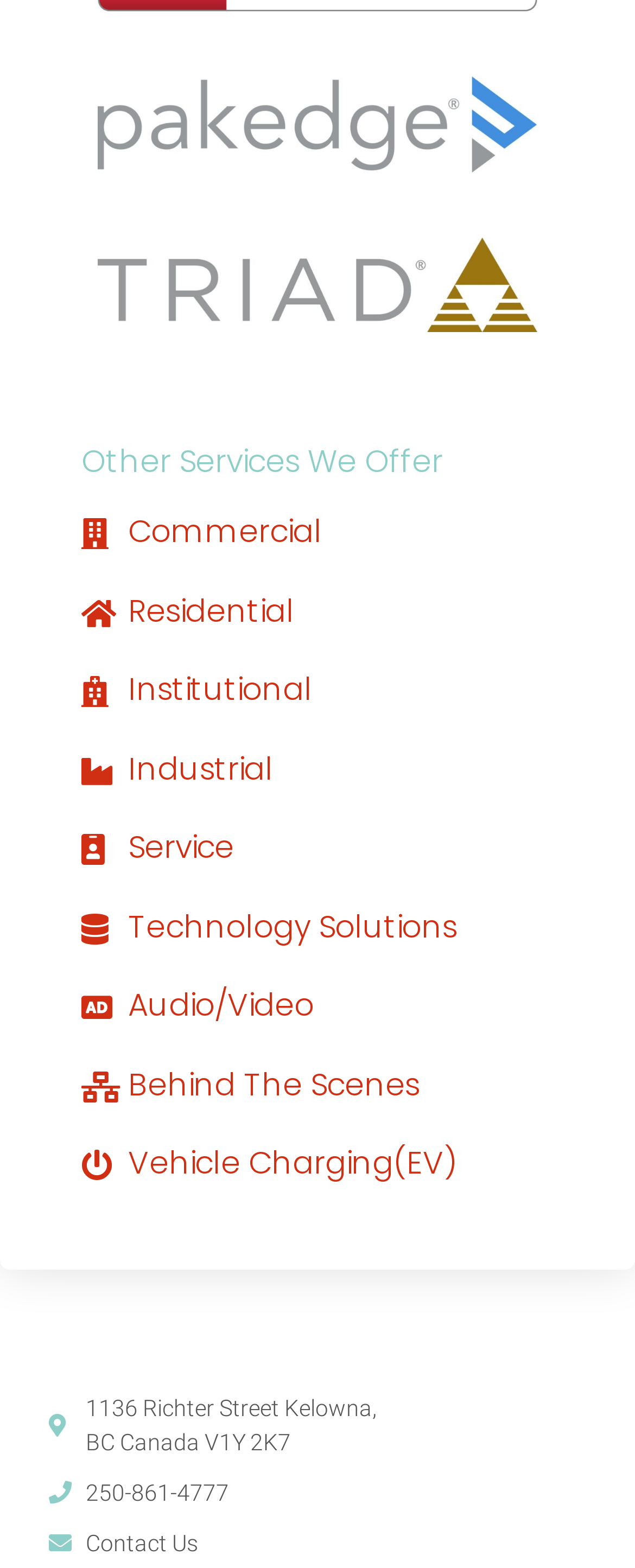Mark the bounding box of the element that matches the following description: "Behind The Scenes".

[0.128, 0.678, 0.872, 0.707]